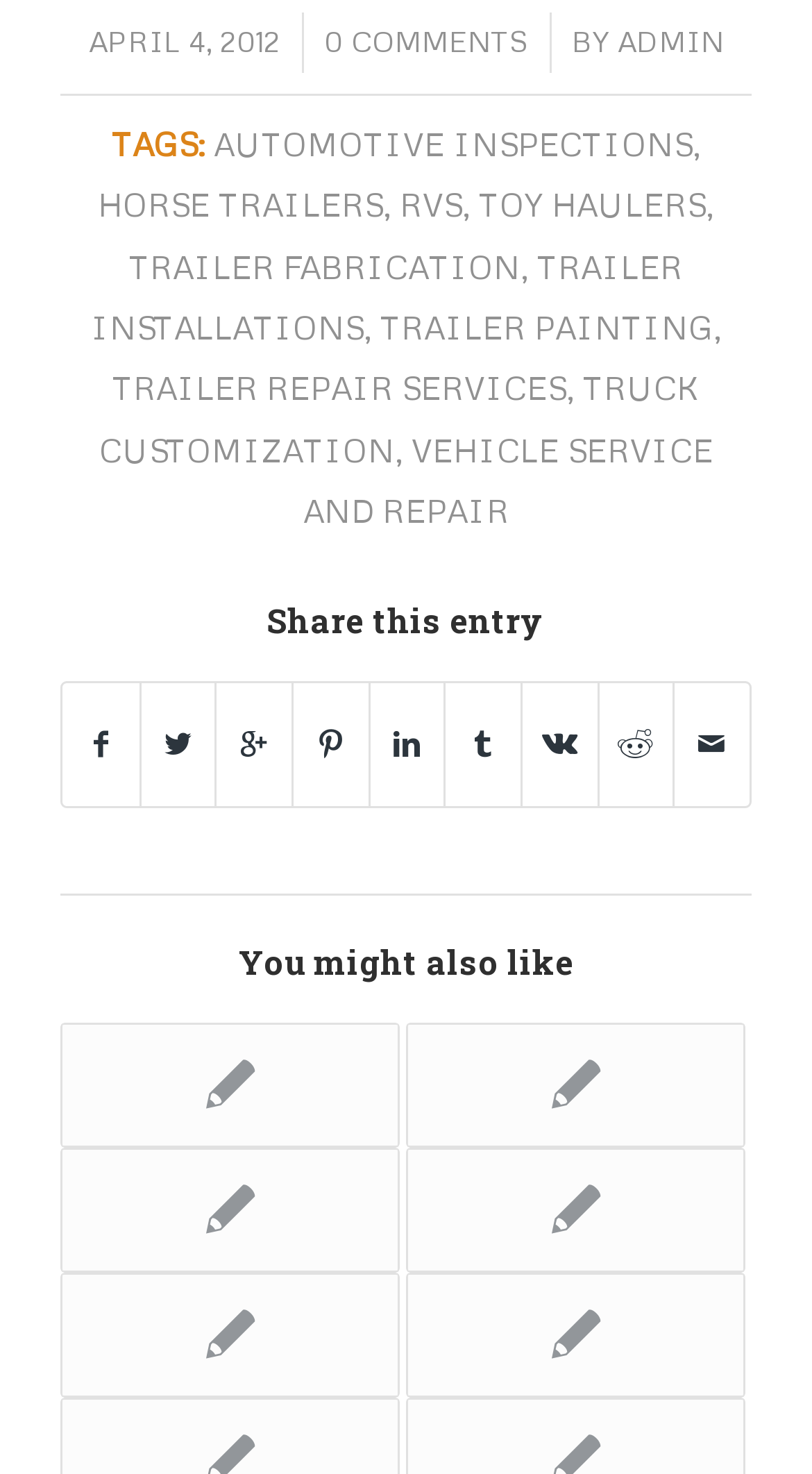Please provide a detailed answer to the question below based on the screenshot: 
How many tags are associated with the article?

The number of tags associated with the article can be counted by looking at the links below the 'TAGS:' static text element. There are 9 links, each representing a tag, namely 'AUTOMOTIVE INSPECTIONS', 'HORSE TRAILERS', 'RVS', 'TOY HAULERS', 'TRAILER FABRICATION', 'TRAILER INSTALLATIONS', 'TRAILER PAINTING', 'TRAILER REPAIR SERVICES', and 'TRUCK CUSTOMIZATION'.